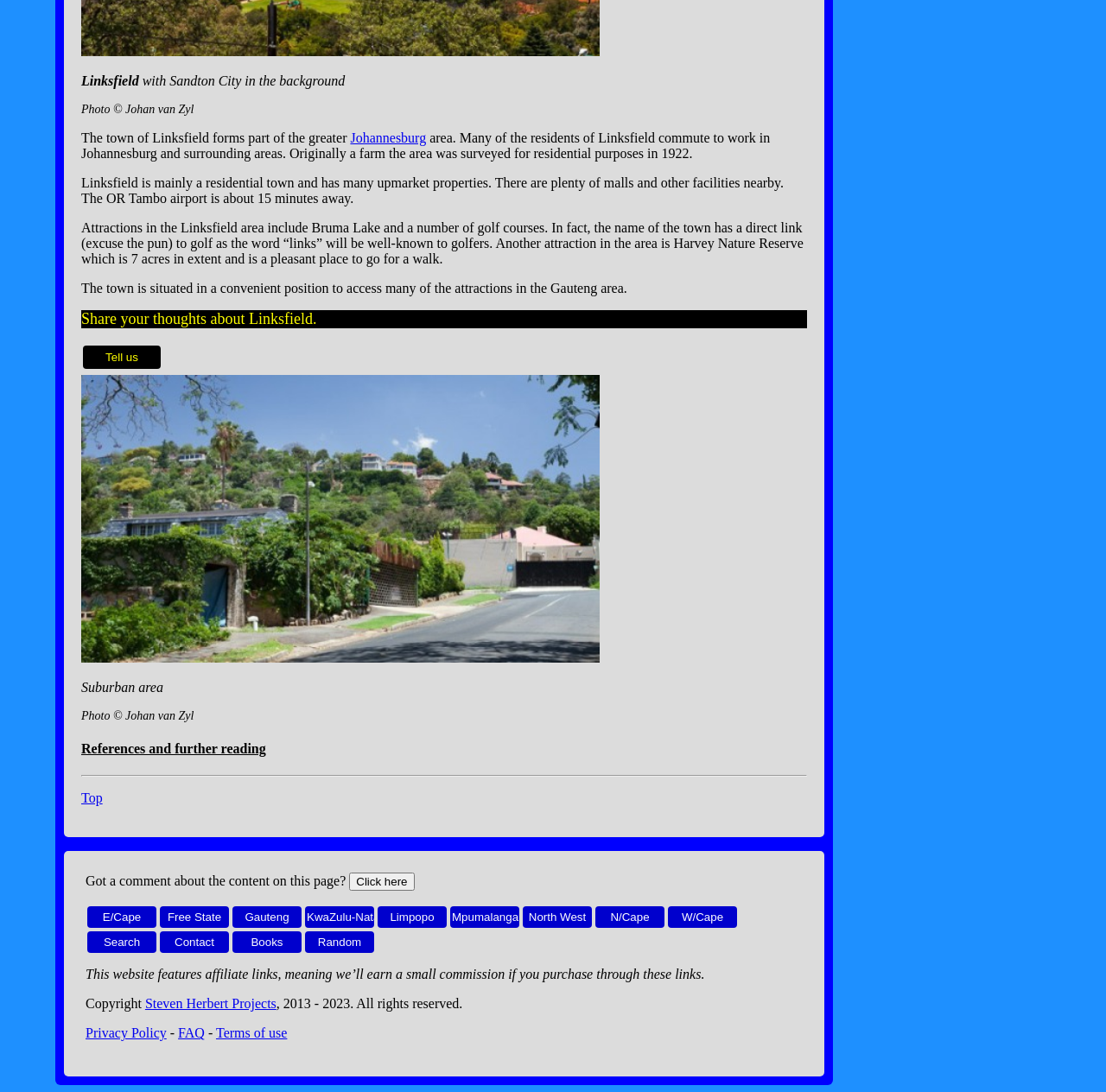Using floating point numbers between 0 and 1, provide the bounding box coordinates in the format (top-left x, top-left y, bottom-right x, bottom-right y). Locate the UI element described here: Steven Herbert Projects

[0.131, 0.912, 0.25, 0.926]